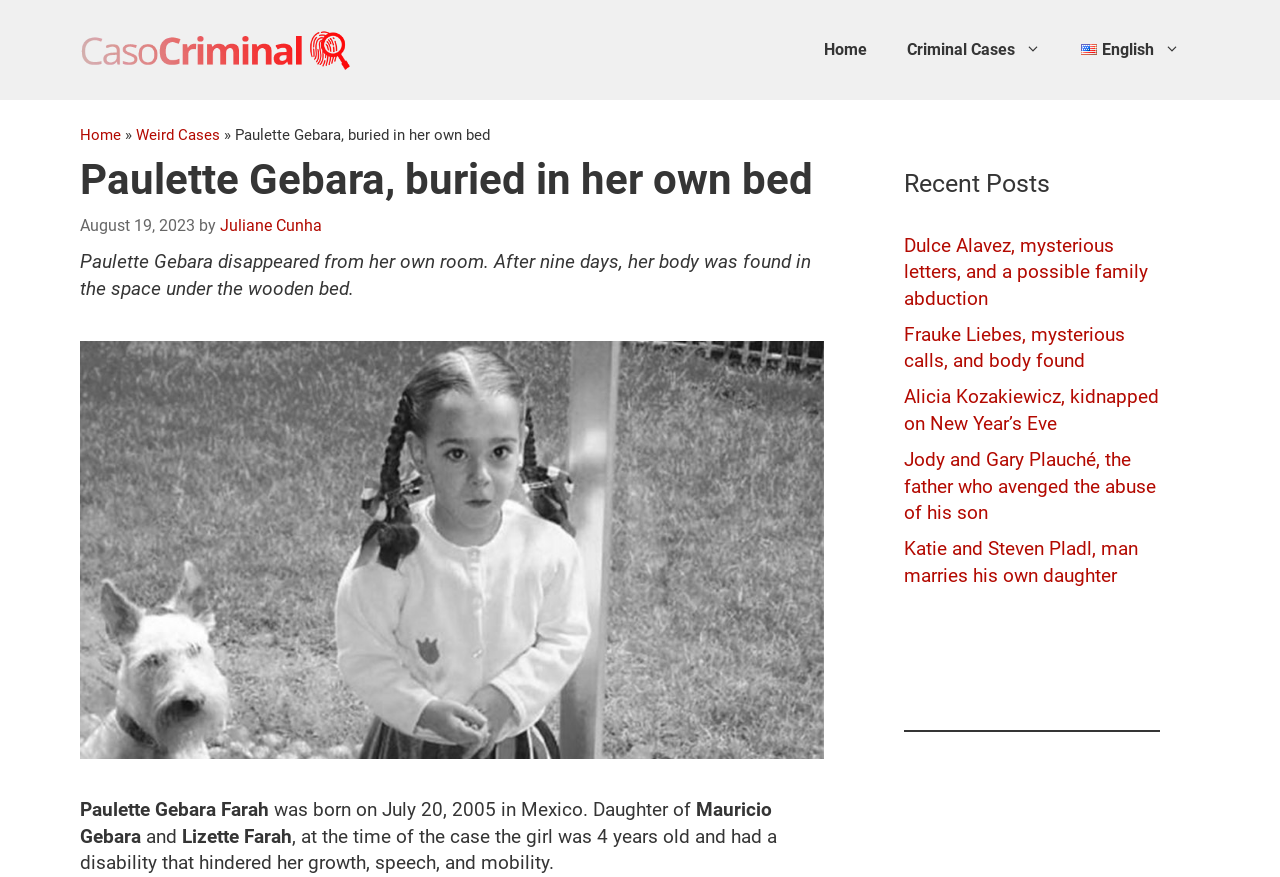Specify the bounding box coordinates for the region that must be clicked to perform the given instruction: "Check the recent post 'Dulce Alavez, mysterious letters, and a possible family abduction'".

[0.706, 0.266, 0.897, 0.353]